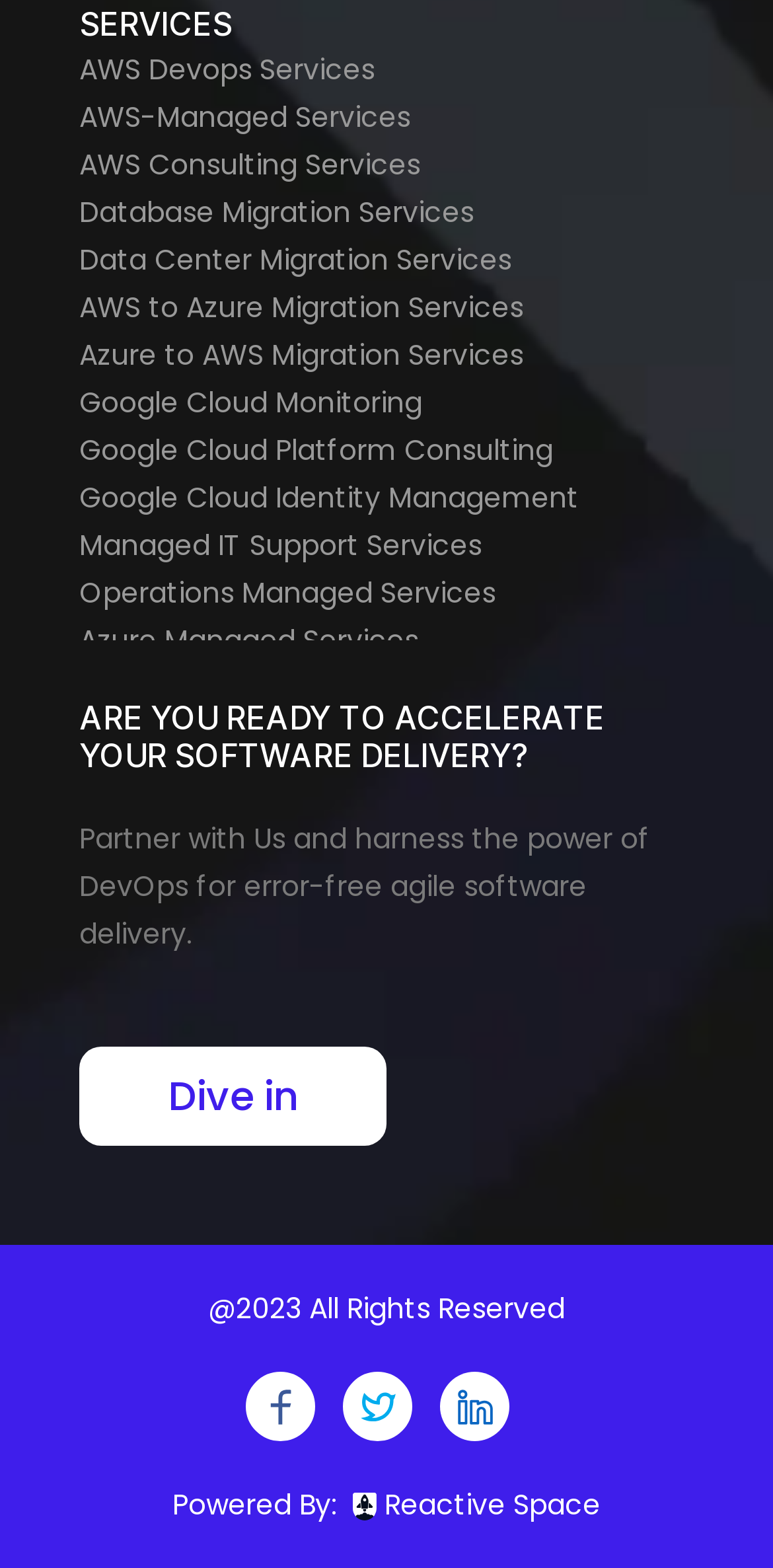What is the company name that powers the website?
Please give a detailed and elaborate answer to the question.

I looked at the bottom of the page and found the text 'Powered By: Reactive Space', which indicates that the company name that powers the website is Reactive Space.